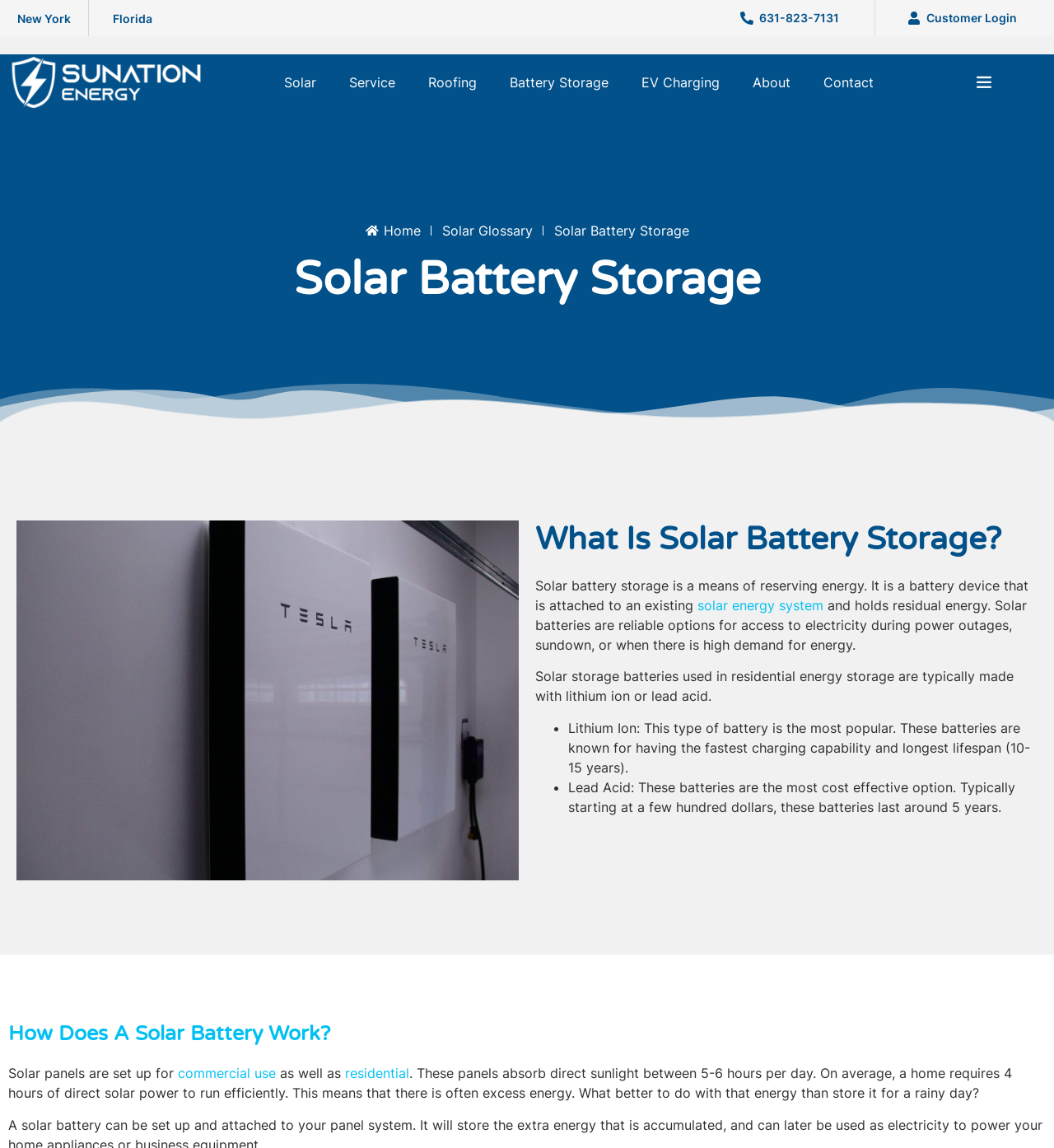Find the bounding box coordinates for the area that must be clicked to perform this action: "Click on Contact".

[0.766, 0.055, 0.844, 0.088]